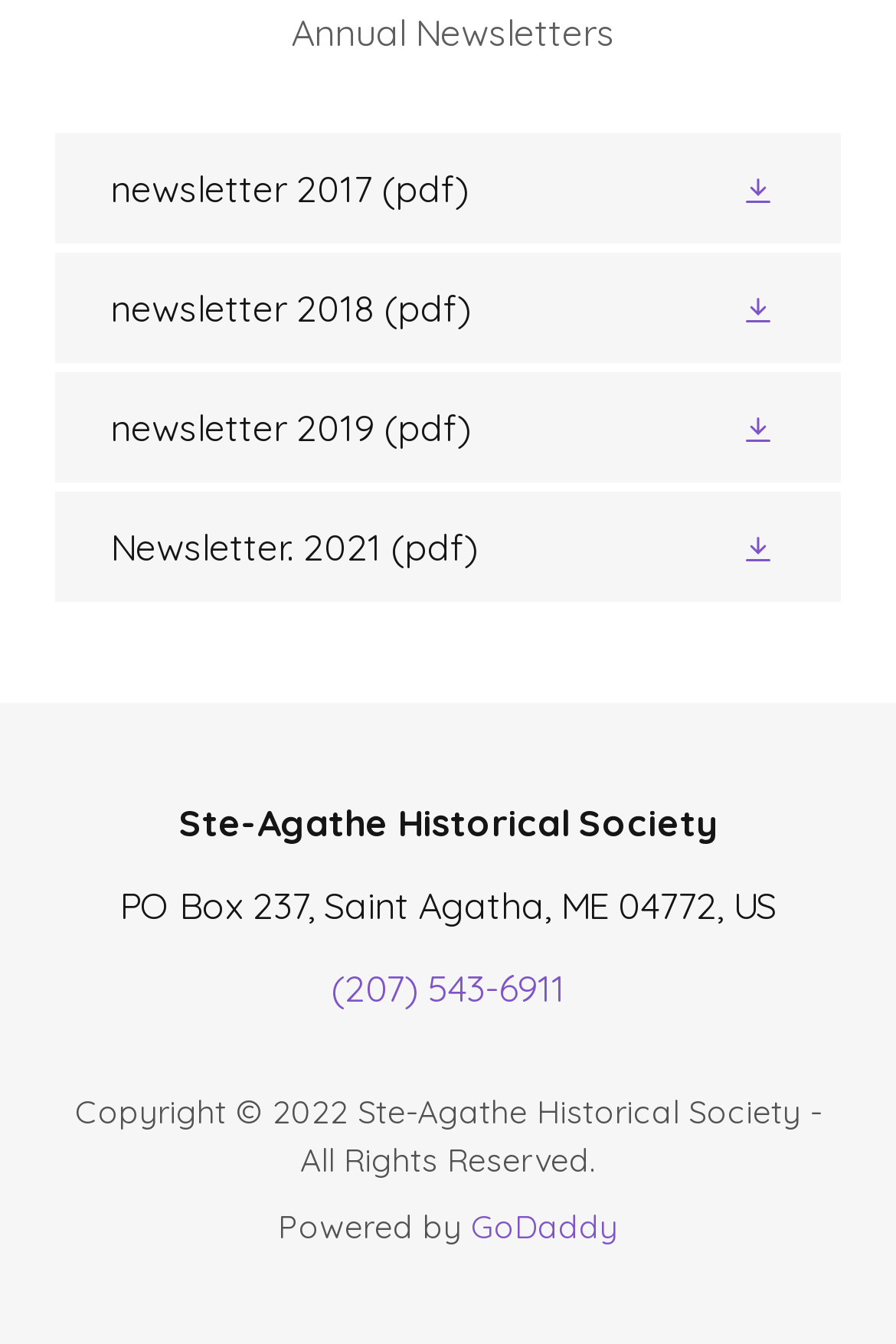Specify the bounding box coordinates of the region I need to click to perform the following instruction: "View contact information". The coordinates must be four float numbers in the range of 0 to 1, i.e., [left, top, right, bottom].

[0.369, 0.718, 0.631, 0.753]